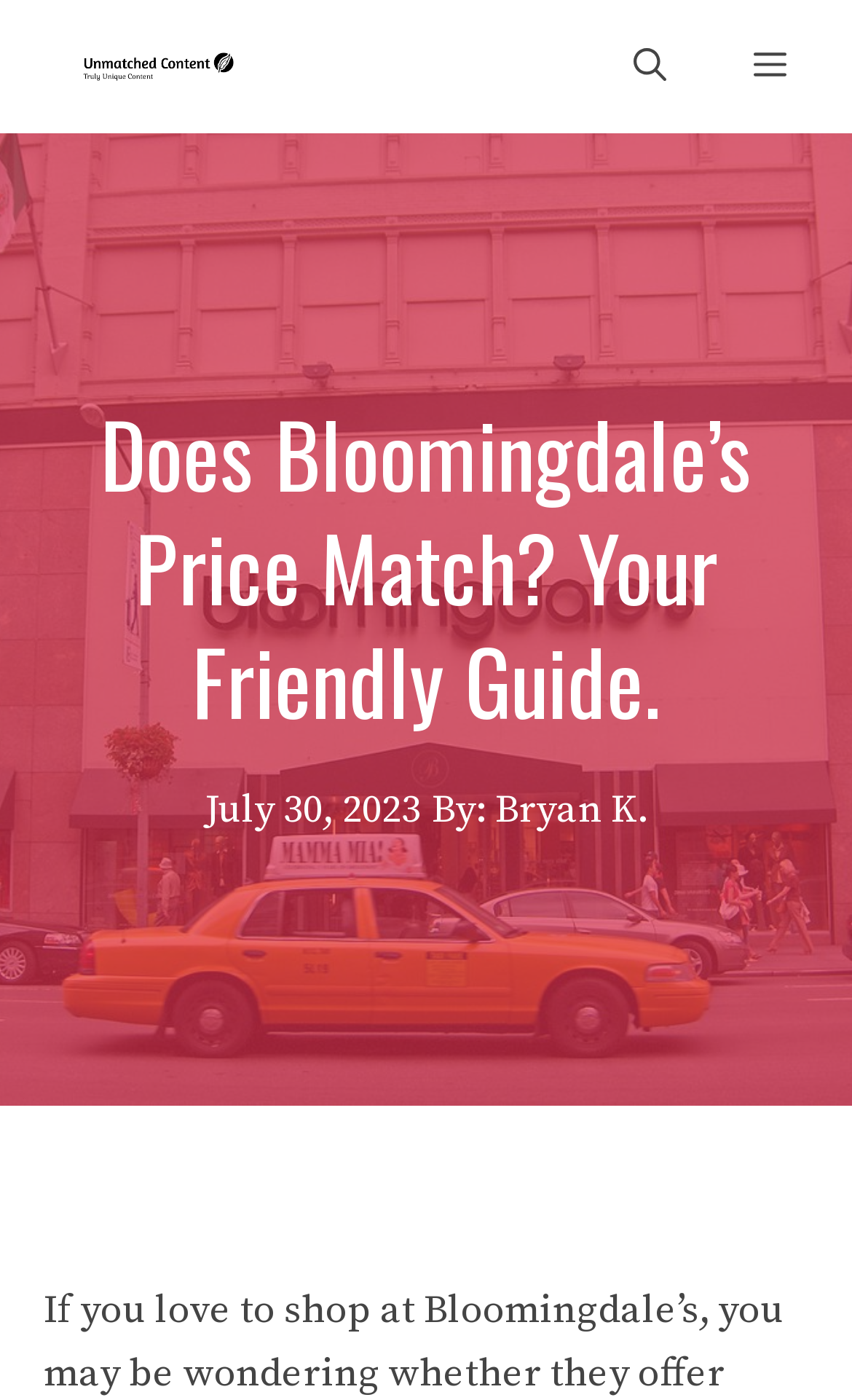Who is the author of the article?
Using the visual information, answer the question in a single word or phrase.

Bryan K.